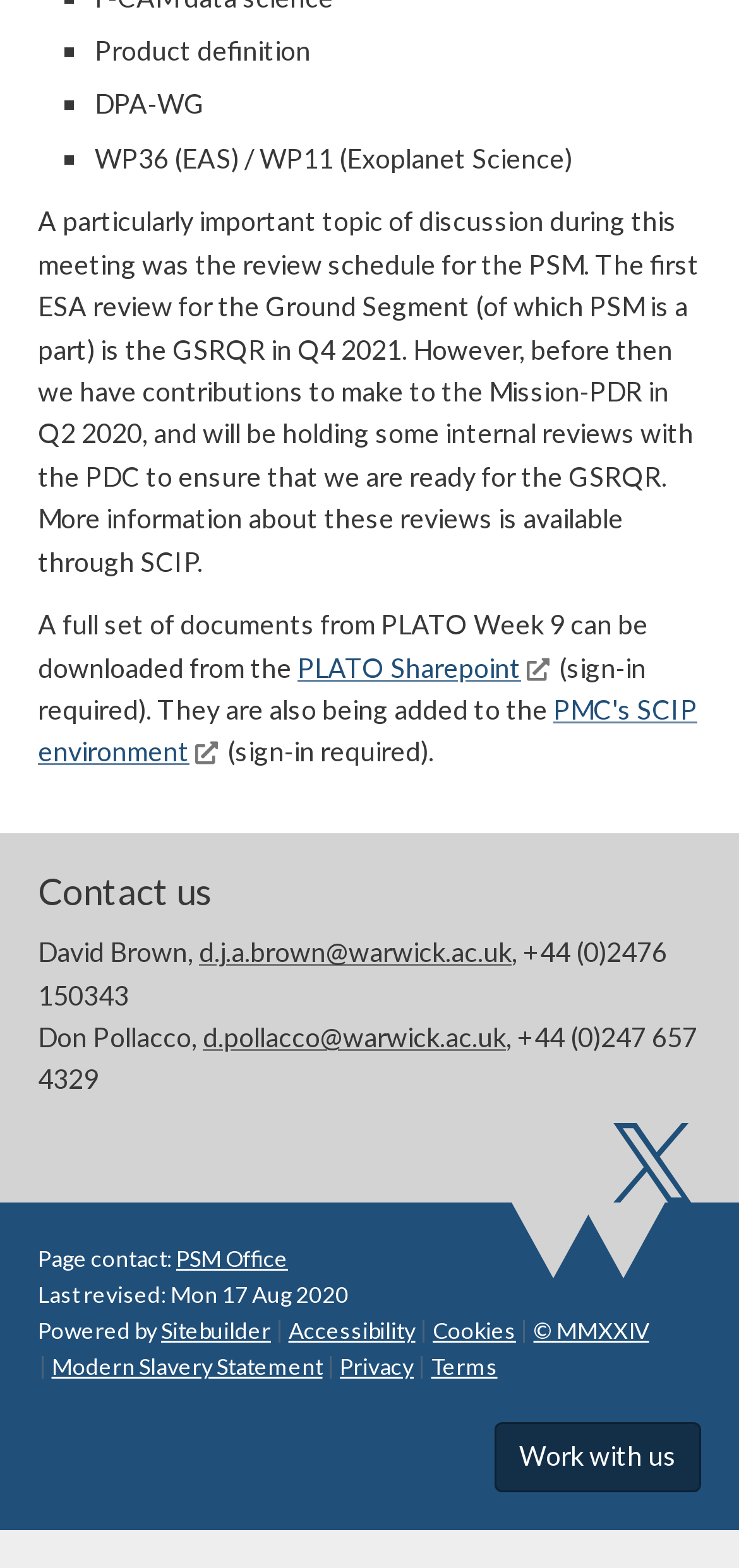Determine the bounding box coordinates of the region I should click to achieve the following instruction: "Click the link to PLATO Sharepoint". Ensure the bounding box coordinates are four float numbers between 0 and 1, i.e., [left, top, right, bottom].

[0.403, 0.415, 0.749, 0.435]